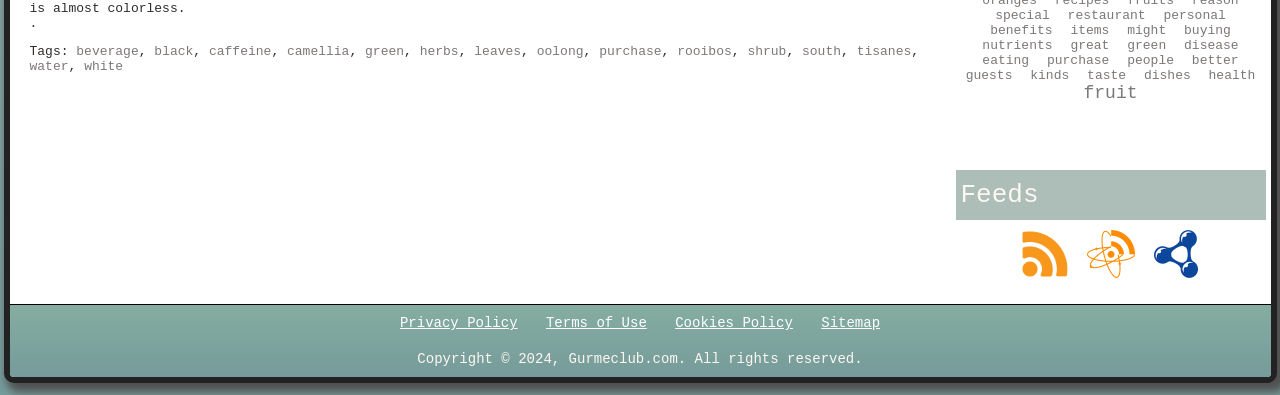Given the element description alt="Rss" title="Rss Feed", predict the bounding box coordinates for the UI element in the webpage screenshot. The format should be (top-left x, top-left y, bottom-right x, bottom-right y), and the values should be between 0 and 1.

[0.793, 0.677, 0.839, 0.715]